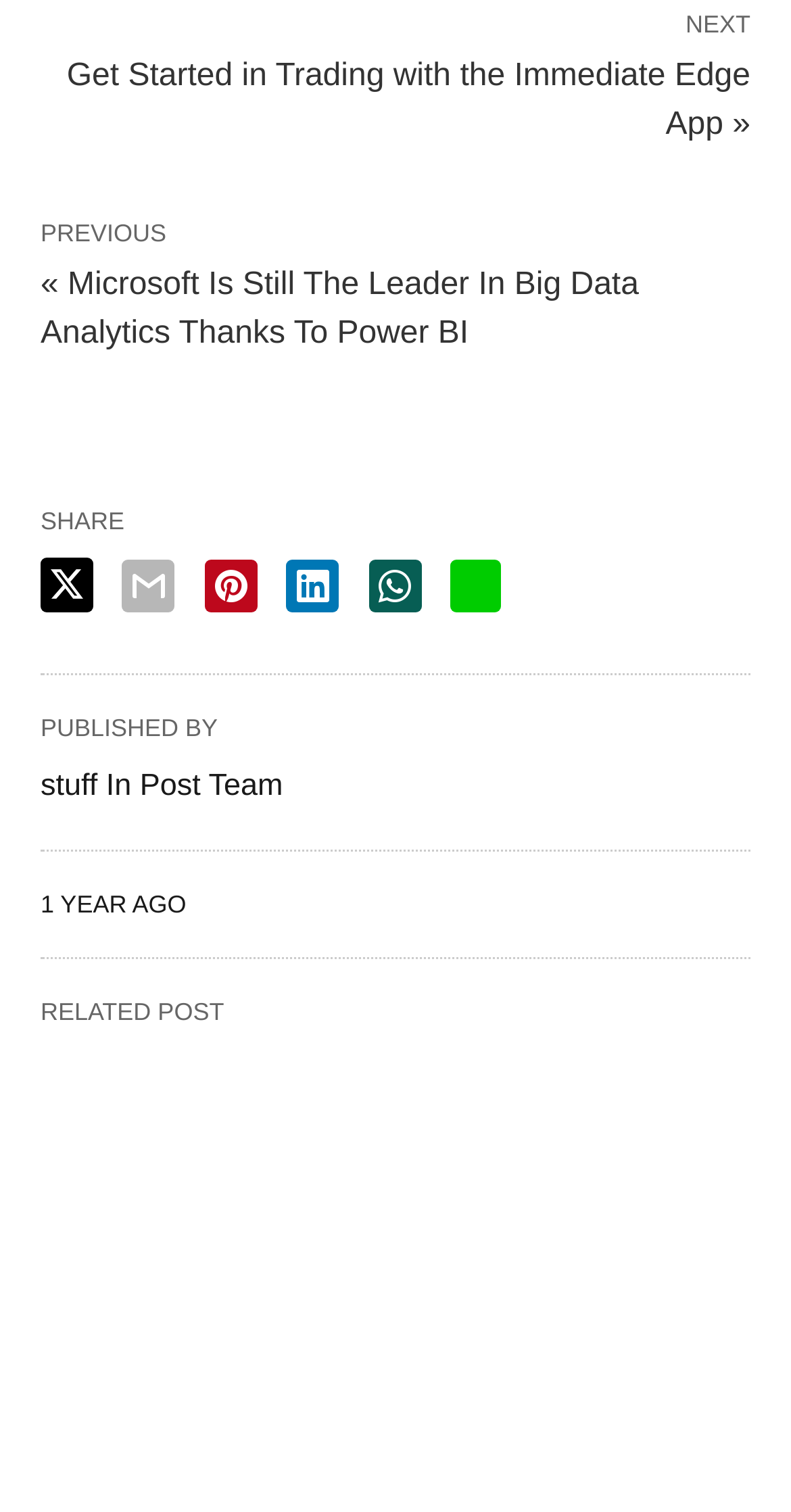Give the bounding box coordinates for the element described as: "aria-label="line share" title="line share"".

[0.57, 0.37, 0.634, 0.405]